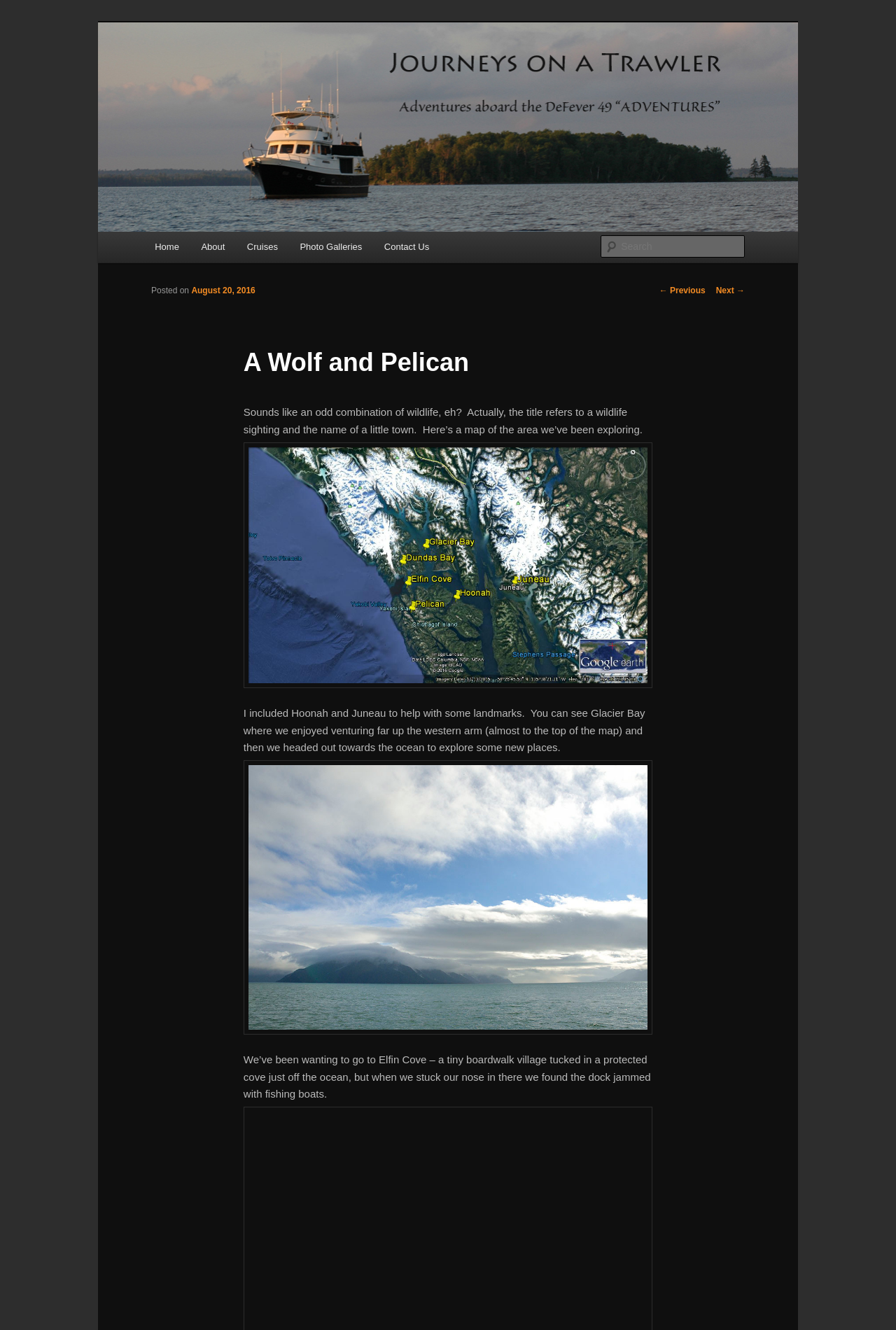Locate the bounding box coordinates of the clickable element to fulfill the following instruction: "Open search". Provide the coordinates as four float numbers between 0 and 1 in the format [left, top, right, bottom].

None